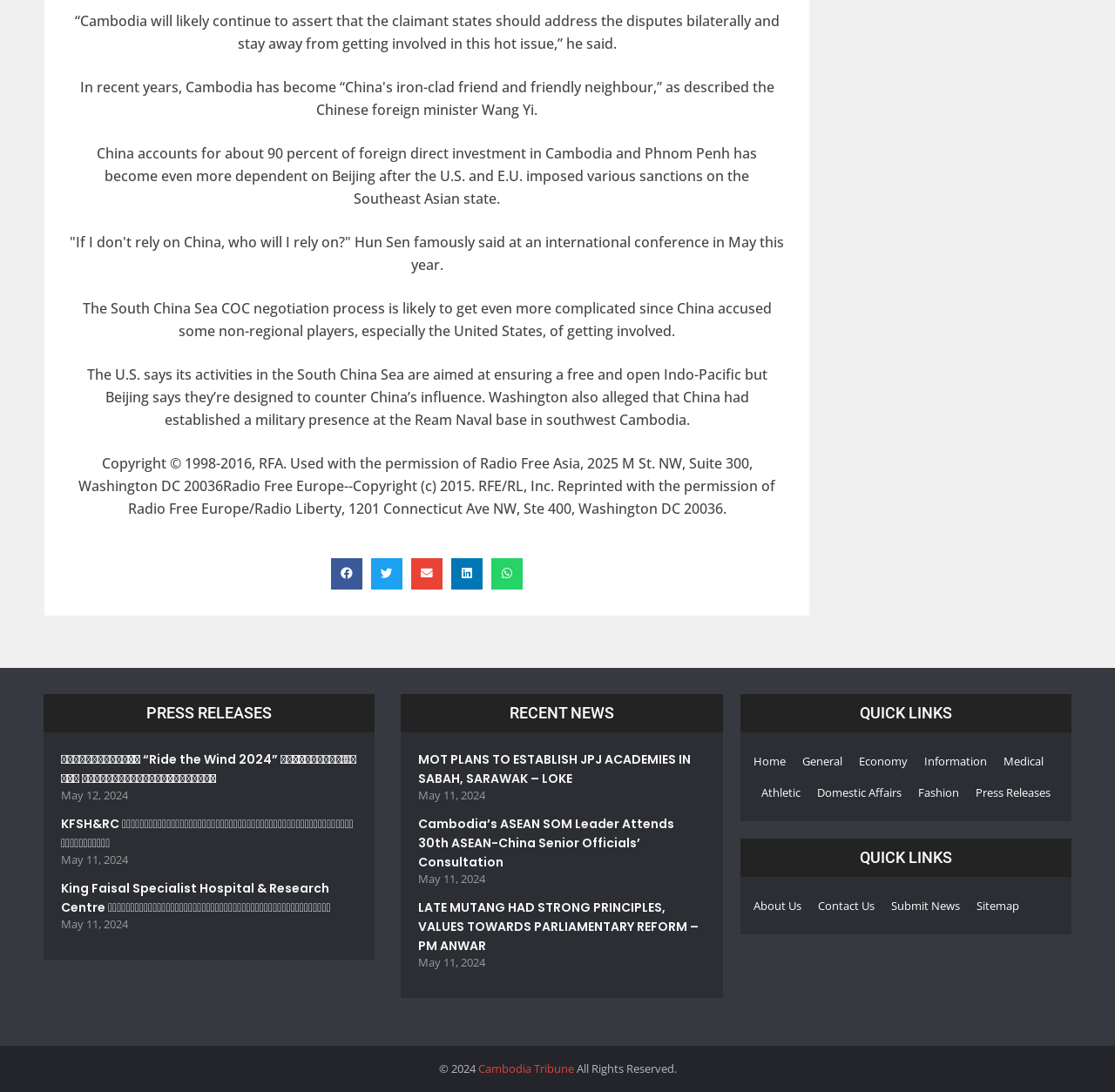Please identify the bounding box coordinates of the element on the webpage that should be clicked to follow this instruction: "Visit the 'Home' page". The bounding box coordinates should be given as four float numbers between 0 and 1, formatted as [left, top, right, bottom].

[0.676, 0.682, 0.705, 0.711]